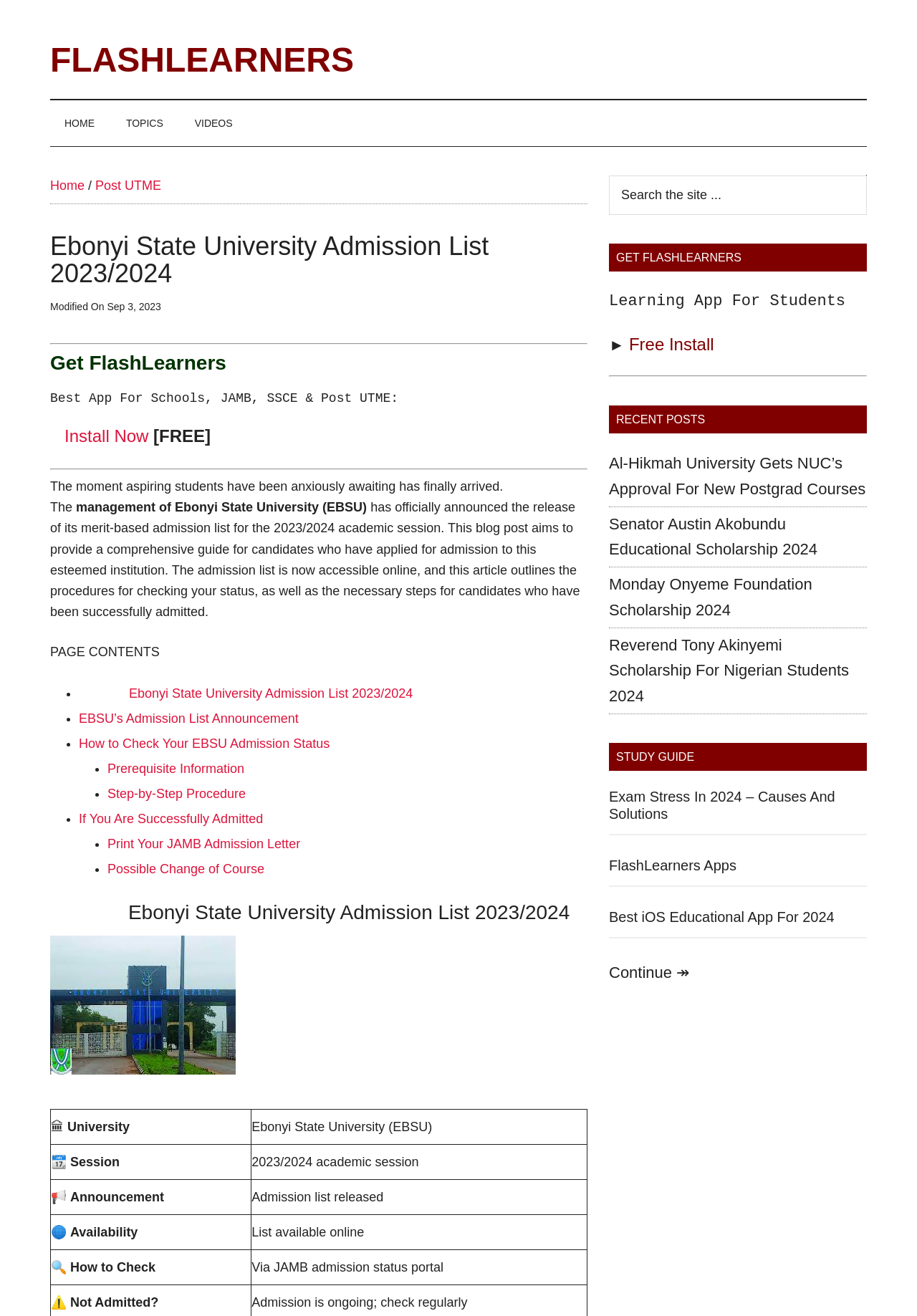Please answer the following question using a single word or phrase: 
What is the academic session for the admission list?

2023/2024